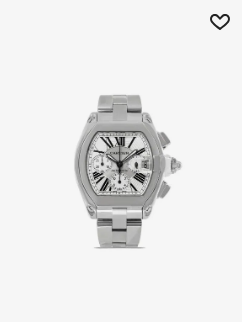Provide your answer to the question using just one word or phrase: What is the price of the Cartier watch?

$16,471